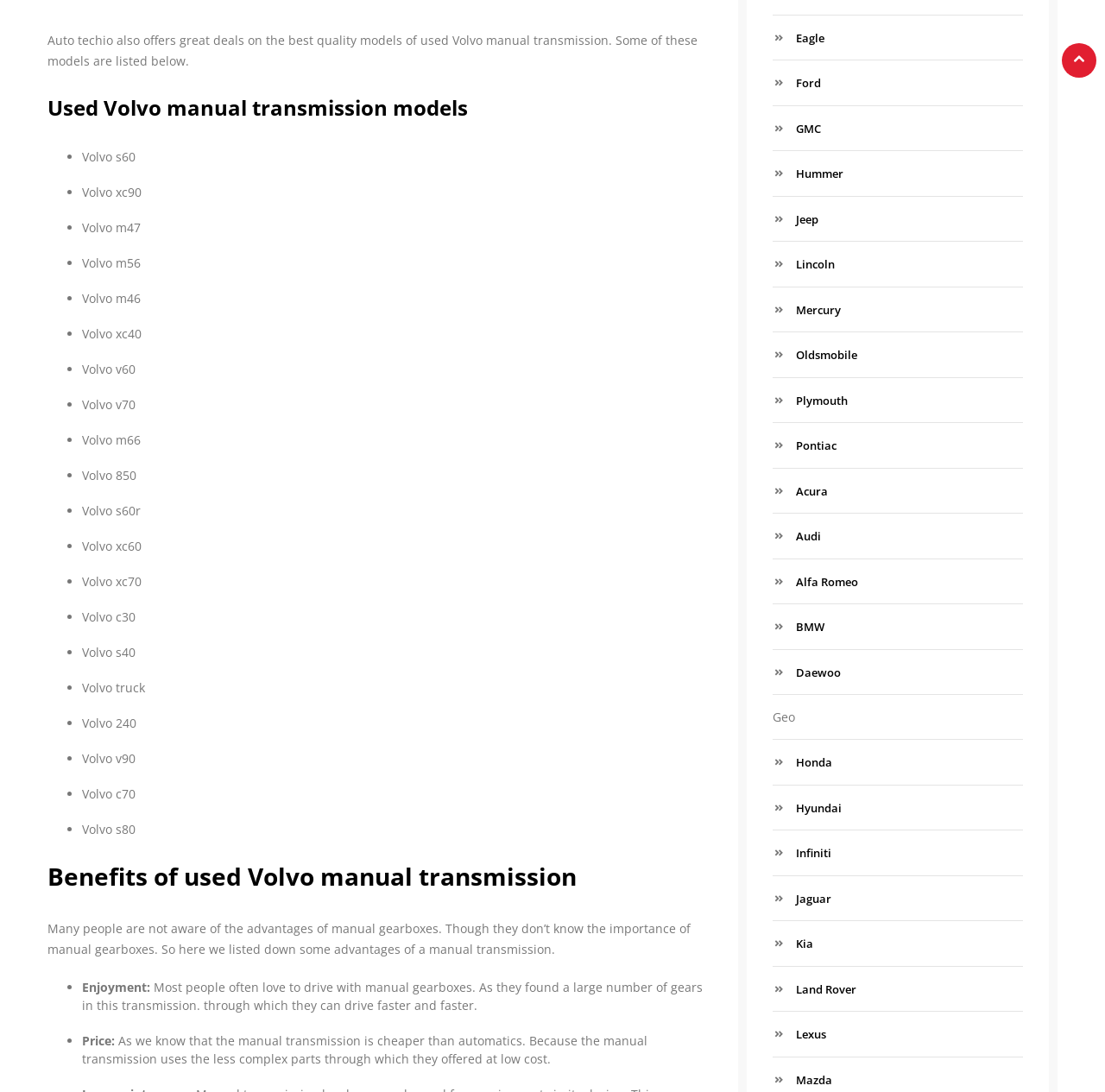Identify the bounding box coordinates of the clickable section necessary to follow the following instruction: "View benefits of used Volvo manual transmission". The coordinates should be presented as four float numbers from 0 to 1, i.e., [left, top, right, bottom].

[0.043, 0.786, 0.645, 0.819]